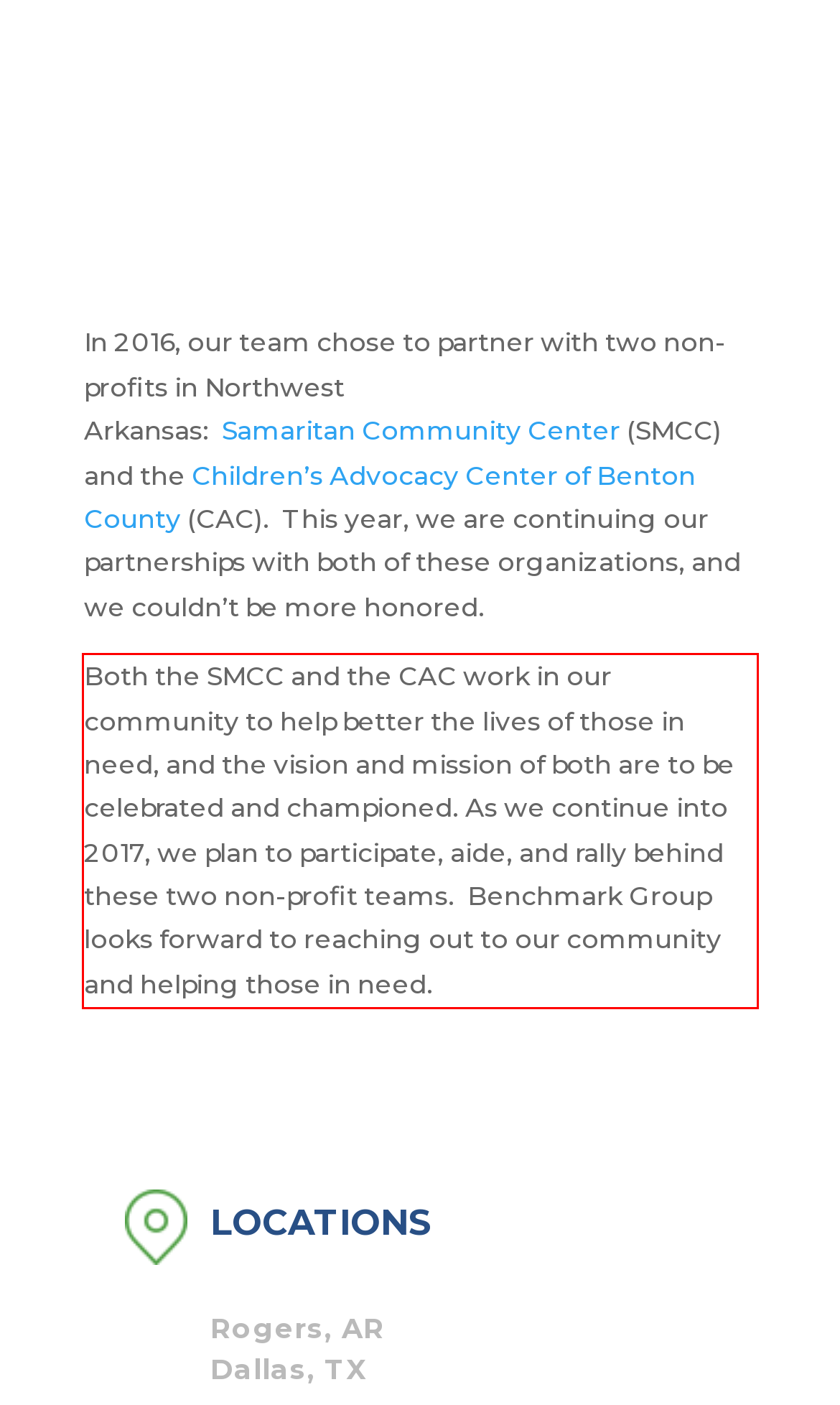Please identify and extract the text content from the UI element encased in a red bounding box on the provided webpage screenshot.

Both the SMCC and the CAC work in our community to help better the lives of those in need, and the vision and mission of both are to be celebrated and championed. As we continue into 2017, we plan to participate, aide, and rally behind these two non-profit teams. Benchmark Group looks forward to reaching out to our community and helping those in need.